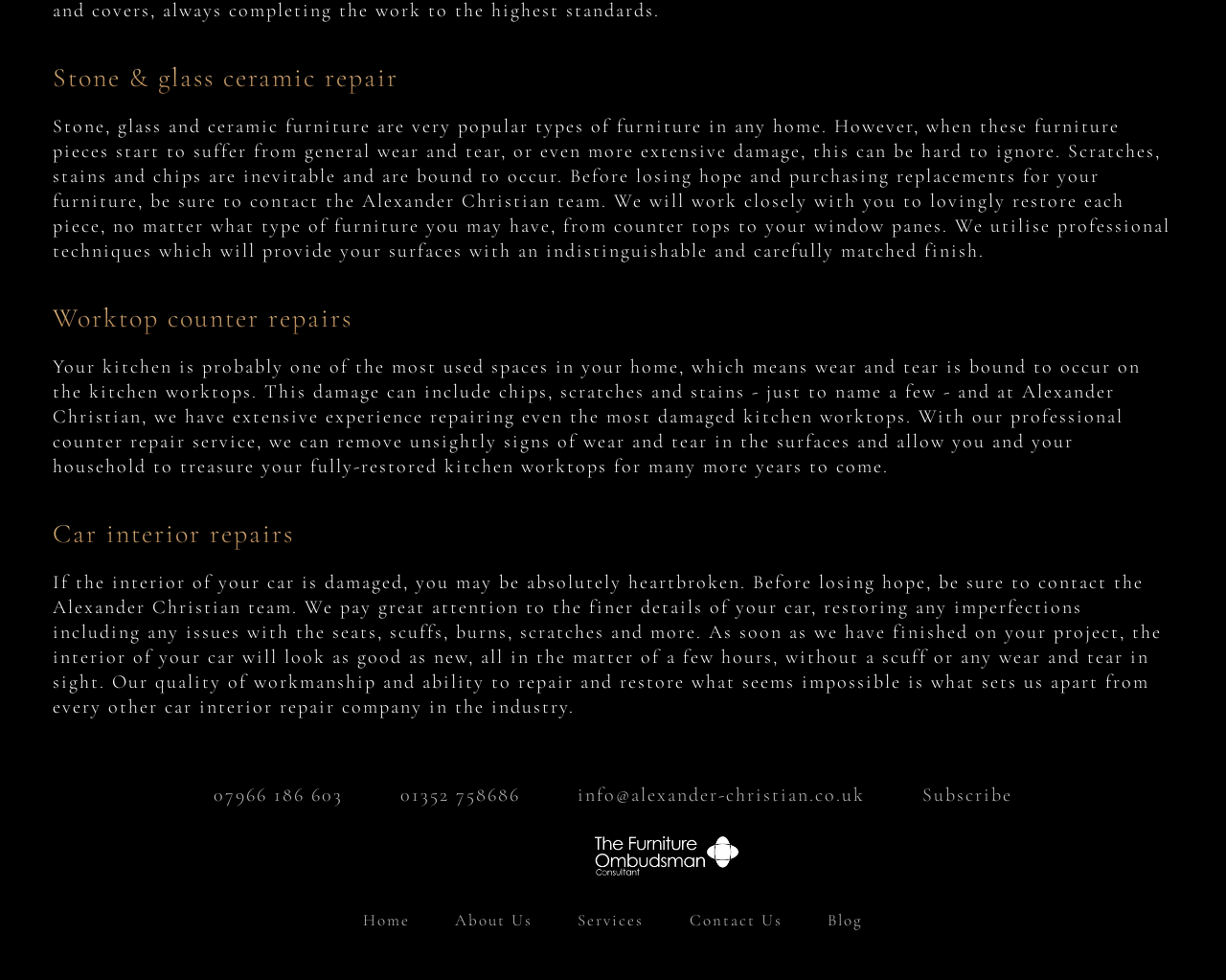Please locate the bounding box coordinates of the region I need to click to follow this instruction: "Go to Home page".

[0.296, 0.929, 0.334, 0.949]